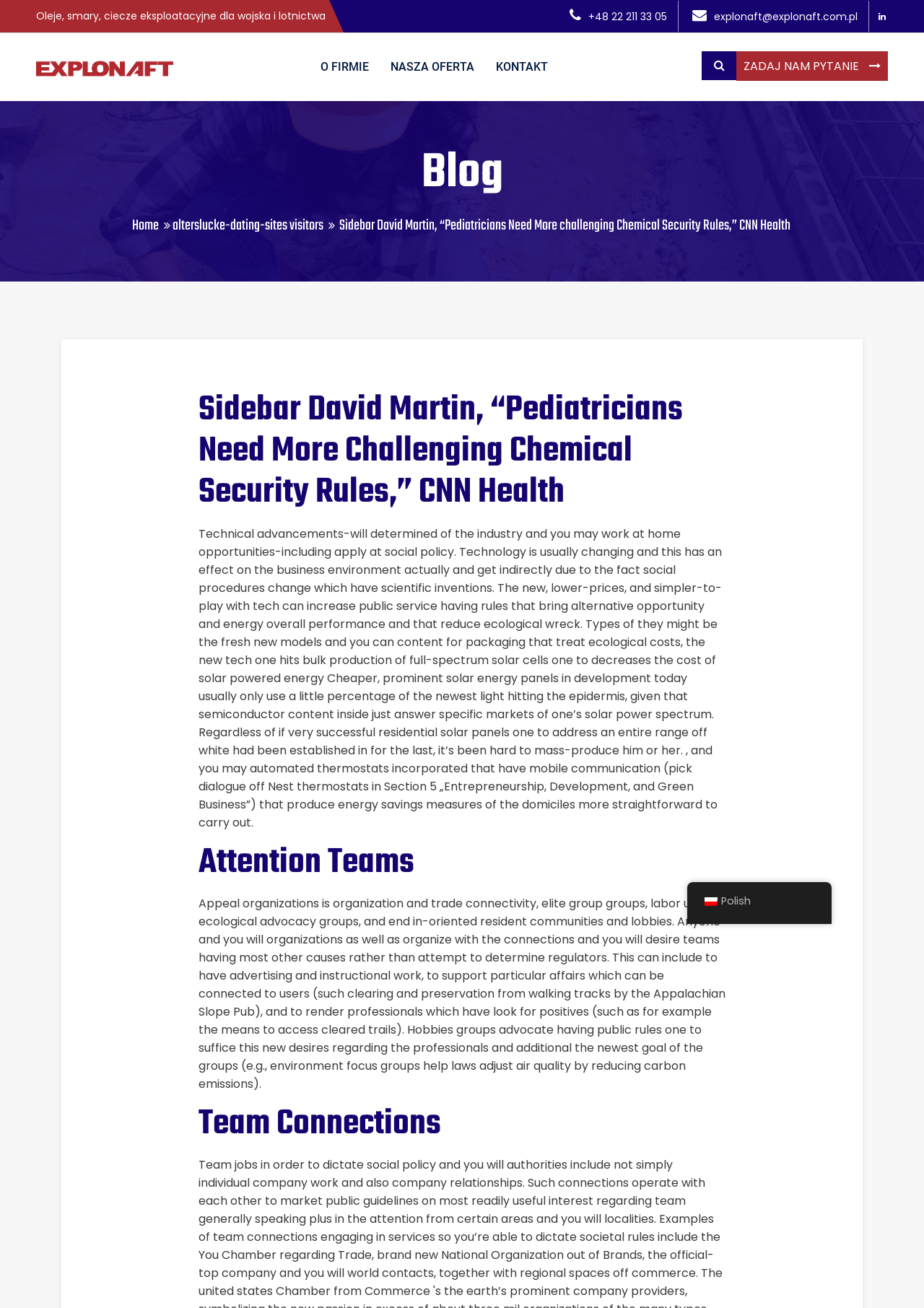Create a detailed narrative describing the layout and content of the webpage.

The webpage appears to be a blog or news article page with a focus on health and environmental issues. At the top, there is a header section with contact information, including a phone number and email address, as well as a link to the website's homepage. 

Below the header, there is a navigation menu with links to different sections of the website, including "O FIRMIE" (About the Company), "NASZA OFERTA" (Our Offer), and "KONTAKT" (Contact). 

The main content of the page is divided into two columns. The left column has a heading "Blog" and features a list of links to different articles or blog posts, including one titled "Sidebar David Martin, “Pediatricians Need More challenging Chemical Security Rules,” CNN Health". 

The right column has a heading with the same title as the webpage and features a long block of text discussing the impact of technological advancements on the industry and work-from-home opportunities. The text also touches on the topic of environmental sustainability and the role of technology in reducing ecological waste. 

Further down the page, there are additional headings, including "Attention Teams" and "Team Connections", which appear to discuss the role of advocacy groups and community organizations in shaping public policy. 

At the very bottom of the page, there is a link to switch the language of the website to Polish, accompanied by a small Polish flag icon.